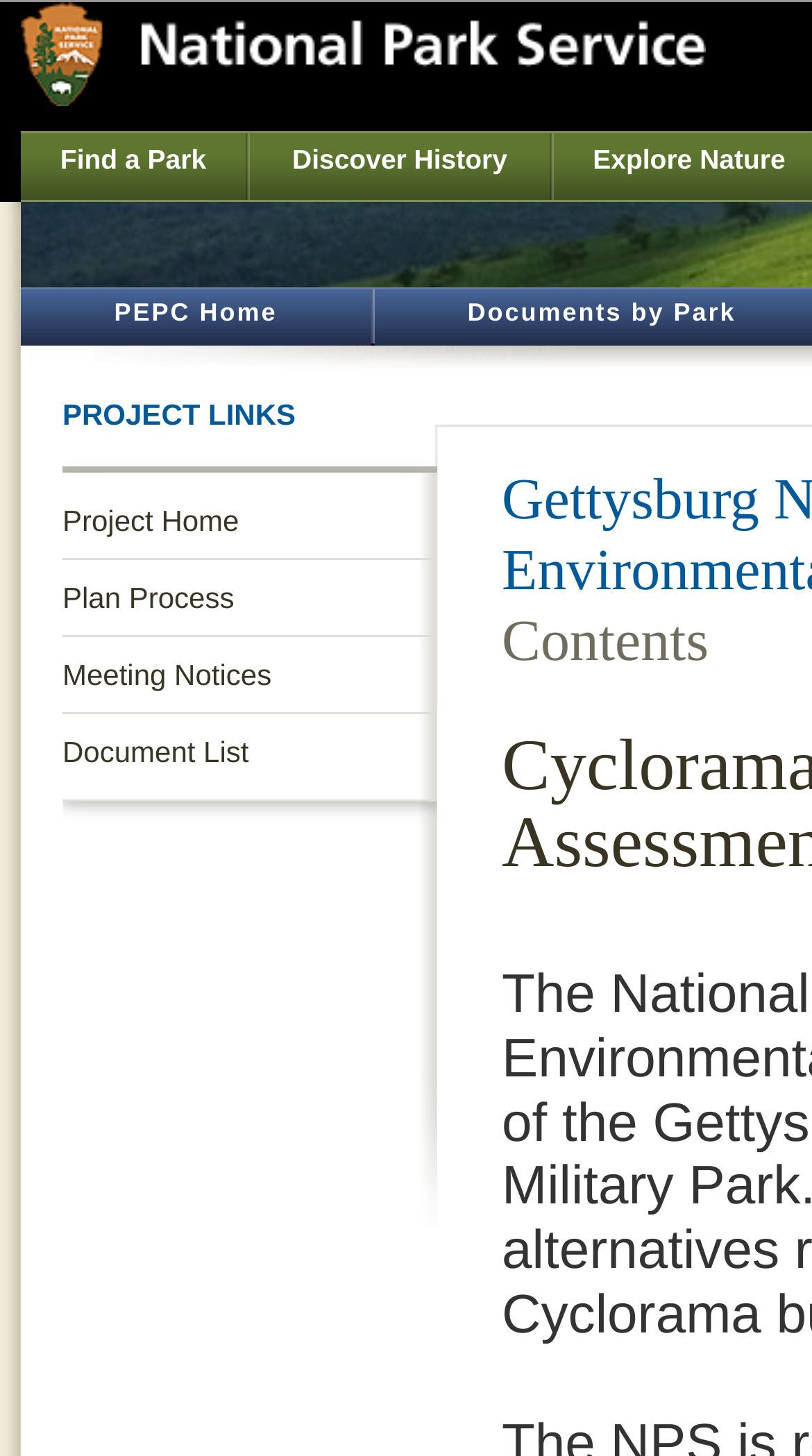Identify the bounding box coordinates of the region I need to click to complete this instruction: "View the plan process".

[0.077, 0.398, 0.538, 0.423]